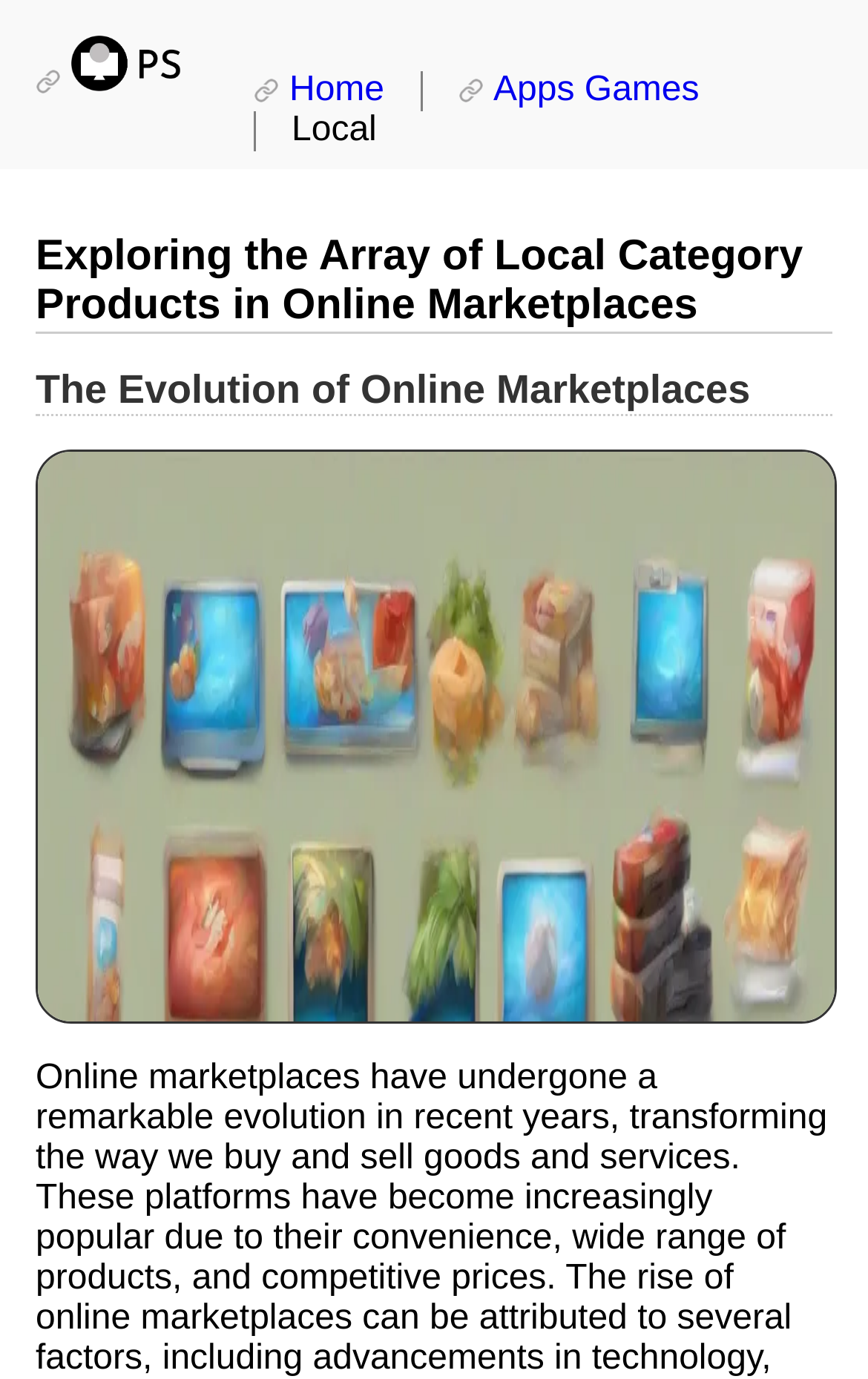Describe every aspect of the webpage in a detailed manner.

The webpage is about exploring local category products in online marketplaces. At the top left, there is a link with the same title as the webpage, accompanied by a small image. To the right of this link, there are two more links, "Home" and "Apps Games", which are likely navigation links.

Below the top navigation links, there are two headings. The first heading is the same as the webpage title, and the second heading is "The Evolution of Online Marketplaces". Below these headings, there is a large image that takes up most of the width of the page. The image is likely related to the topic of local category products in online marketplaces.